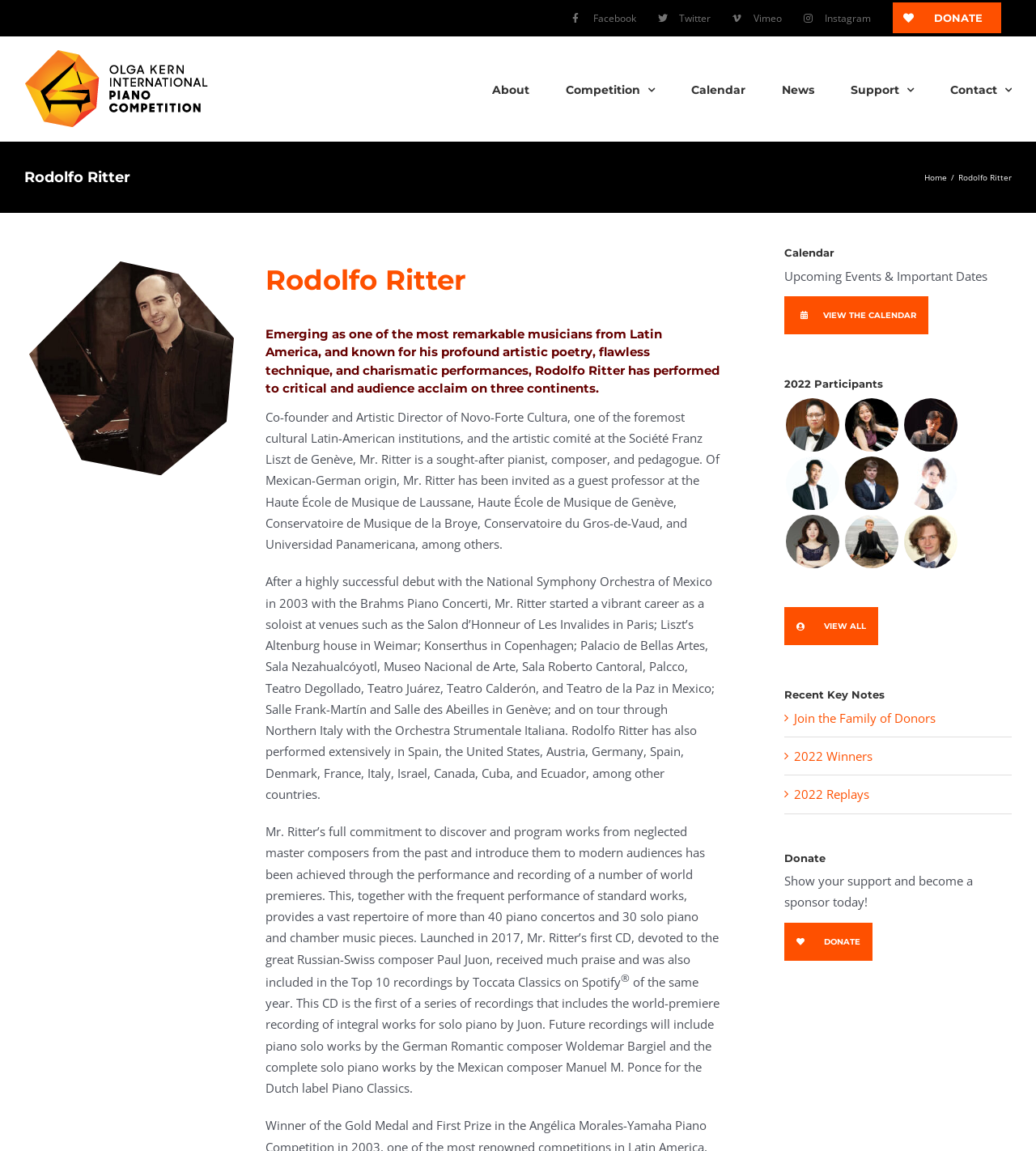Based on the element description parent_node: Name * name="author", identify the bounding box of the UI element in the given webpage screenshot. The coordinates should be in the format (top-left x, top-left y, bottom-right x, bottom-right y) and must be between 0 and 1.

None